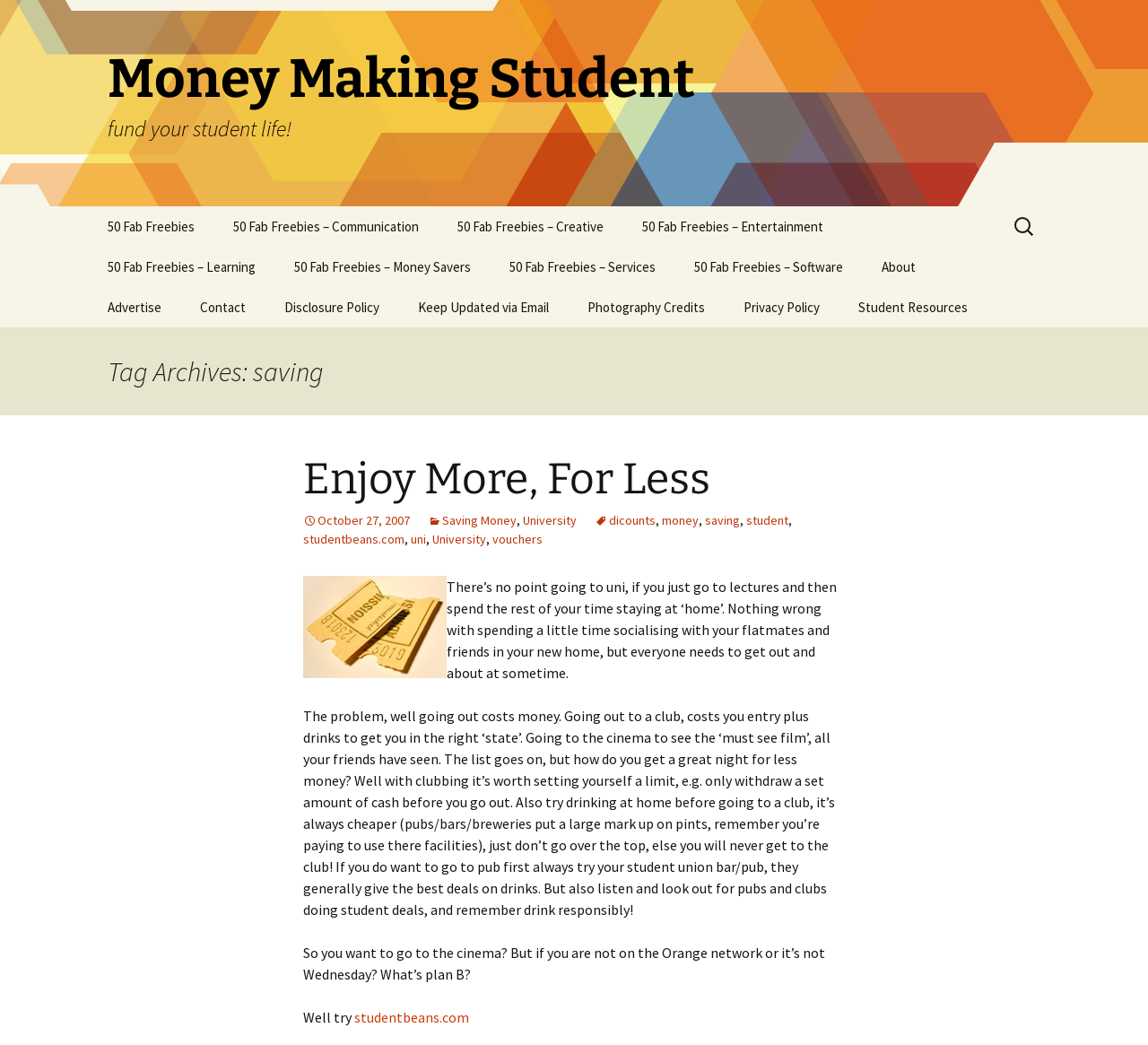Using floating point numbers between 0 and 1, provide the bounding box coordinates in the format (top-left x, top-left y, bottom-right x, bottom-right y). Locate the UI element described here: October 27, 2007

[0.264, 0.49, 0.357, 0.506]